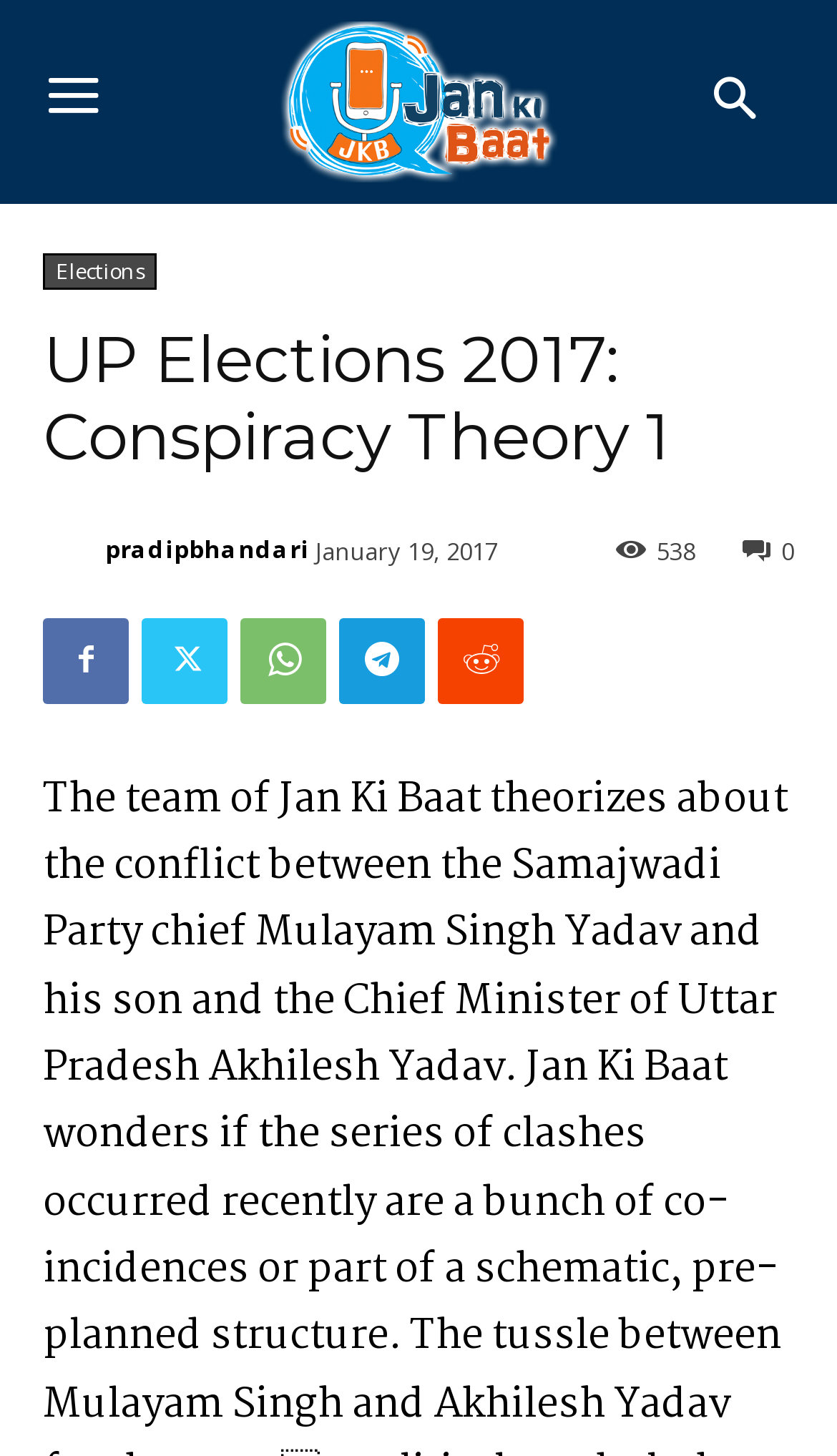Generate a thorough description of the webpage.

The webpage is about the UP Elections 2017, specifically focusing on a conspiracy theory. At the top left corner, there is a logo link, accompanied by a corresponding image. Below the logo, there is a horizontal navigation menu with links to "Elections" and the author's name, "pradipbhandari", which is also accompanied by a small image. 

The main title of the webpage, "UP Elections 2017: Conspiracy Theory 1", is prominently displayed in a heading element, taking up most of the top section of the page. 

On the right side of the title, there is a section displaying the author's name again, along with the publication date, "January 19, 2017". Next to the date, there is a link with a numeric value, "538", and another link with an icon. 

At the bottom of the page, there is a row of social media links, represented by various icons, including Facebook, Twitter, and others.